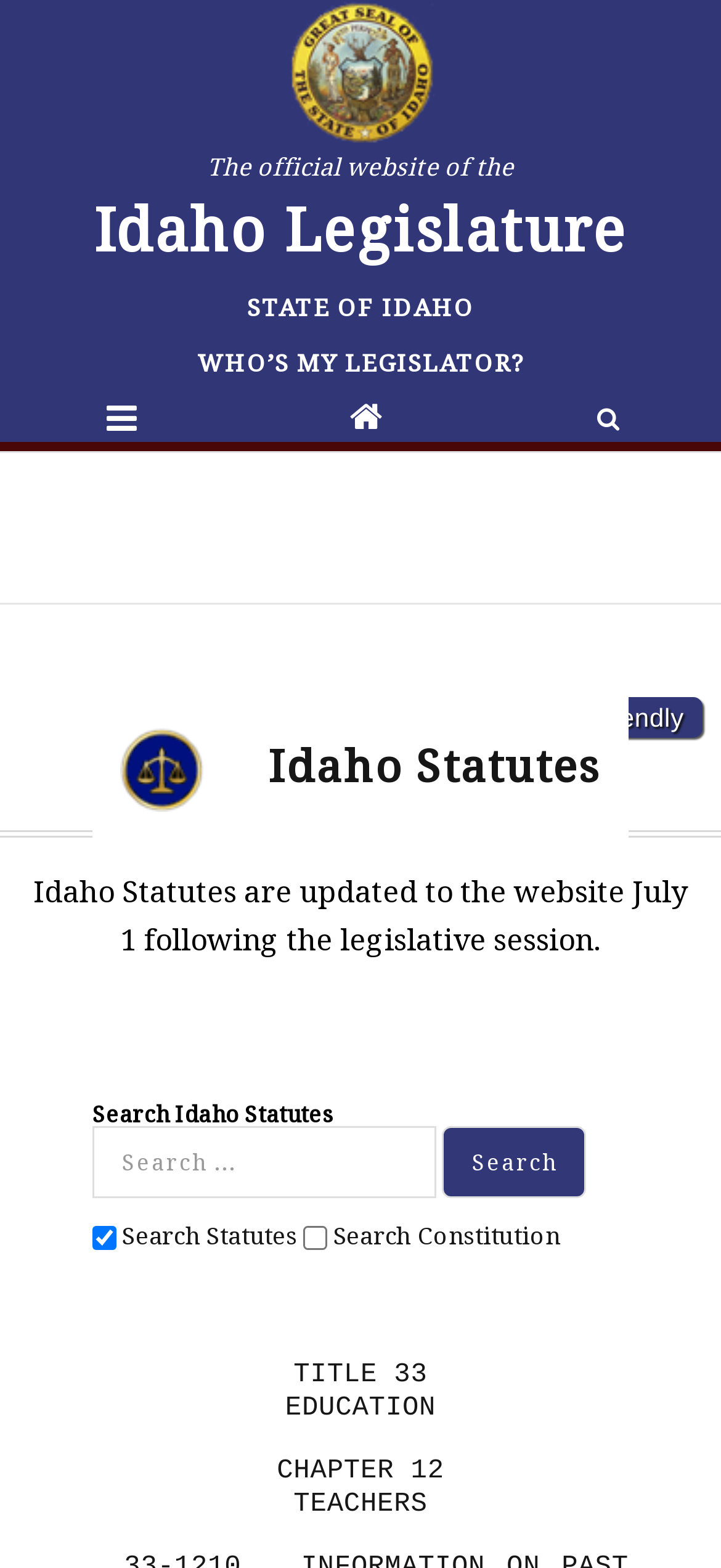Find the coordinates for the bounding box of the element with this description: "Print Friendly".

[0.702, 0.444, 0.974, 0.47]